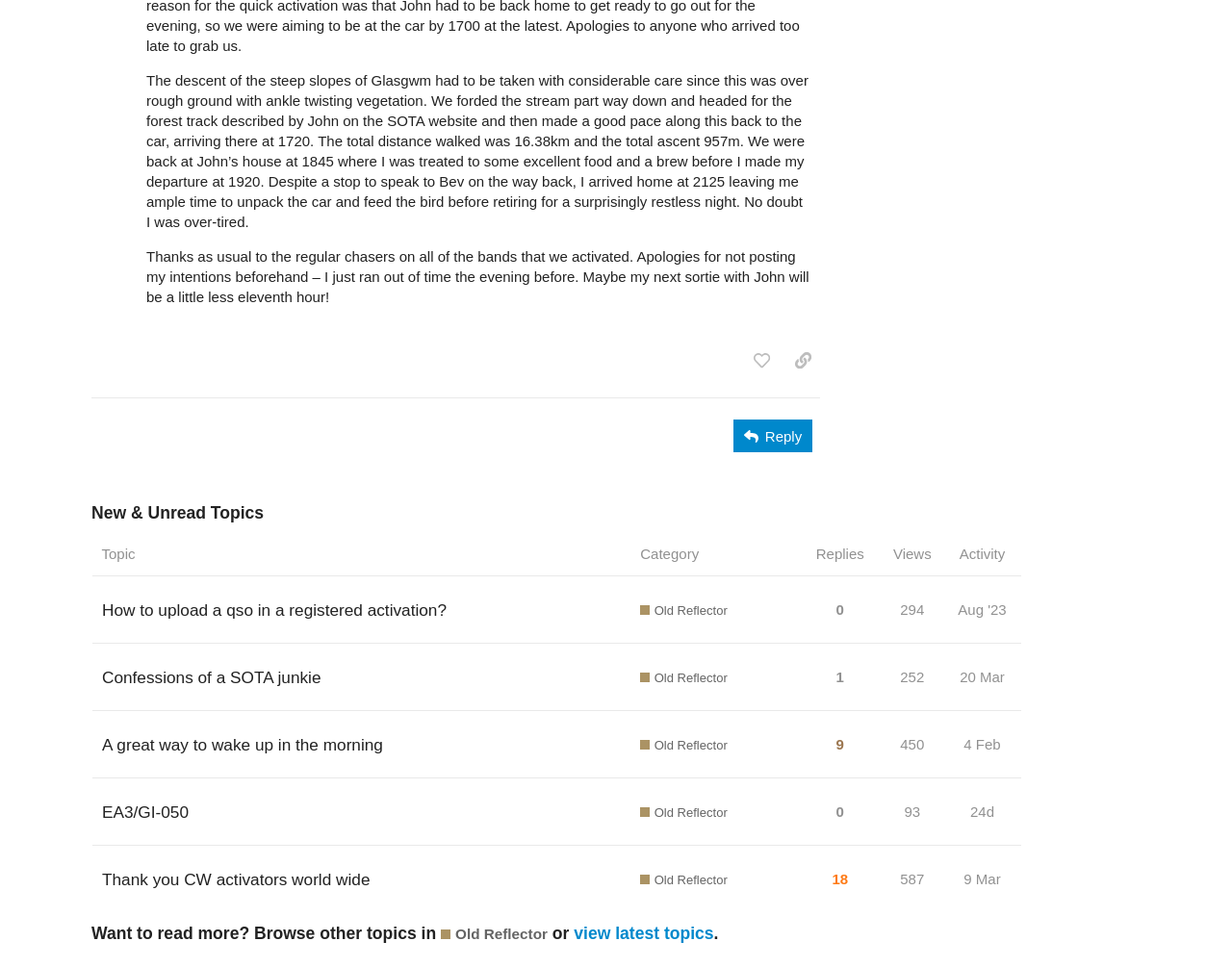Reply to the question below using a single word or brief phrase:
How many topics are listed in the table?

6